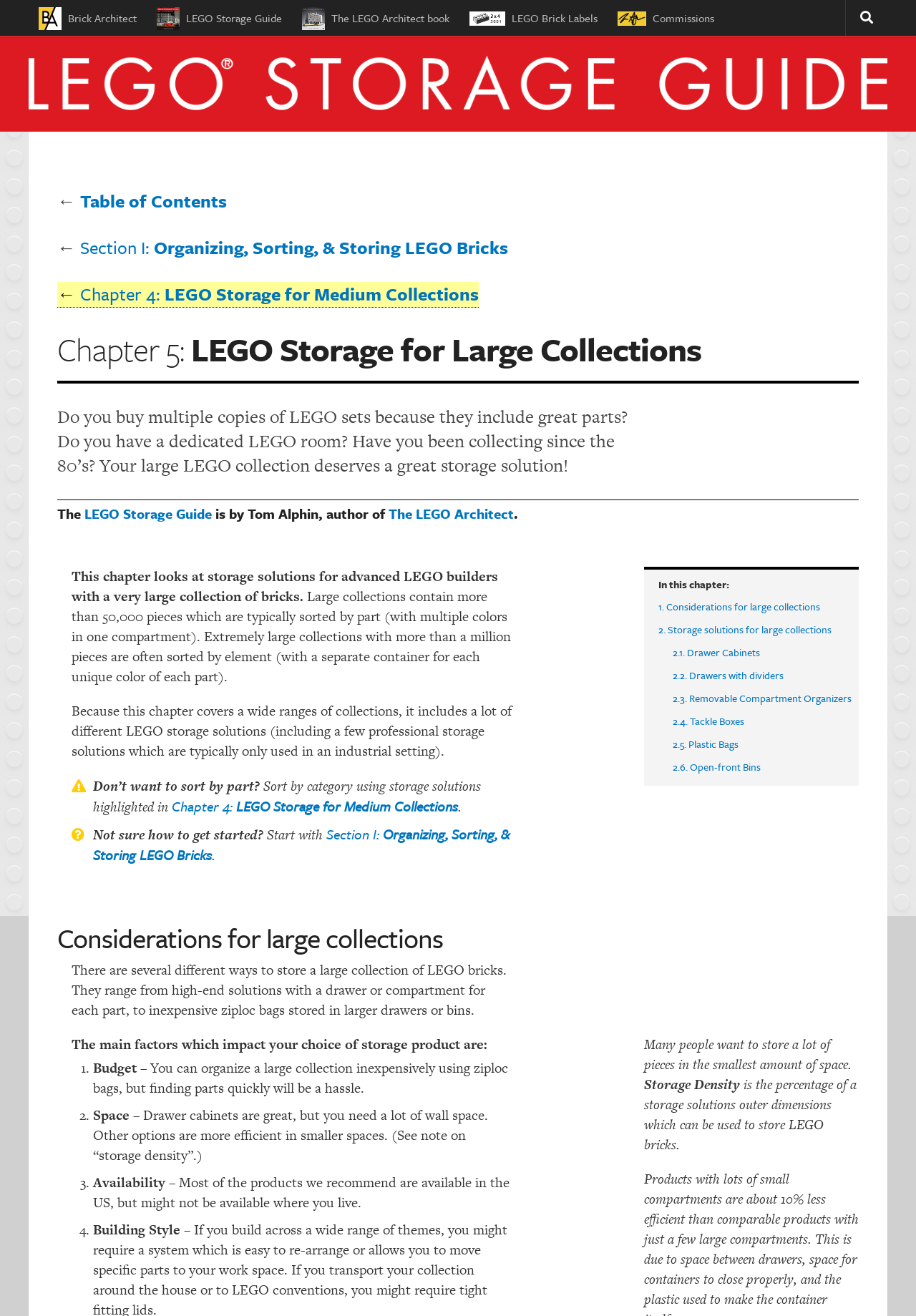Locate the bounding box coordinates of the element I should click to achieve the following instruction: "Click on the 'Chapter 4: LEGO Storage for Medium Collections' link".

[0.088, 0.214, 0.523, 0.233]